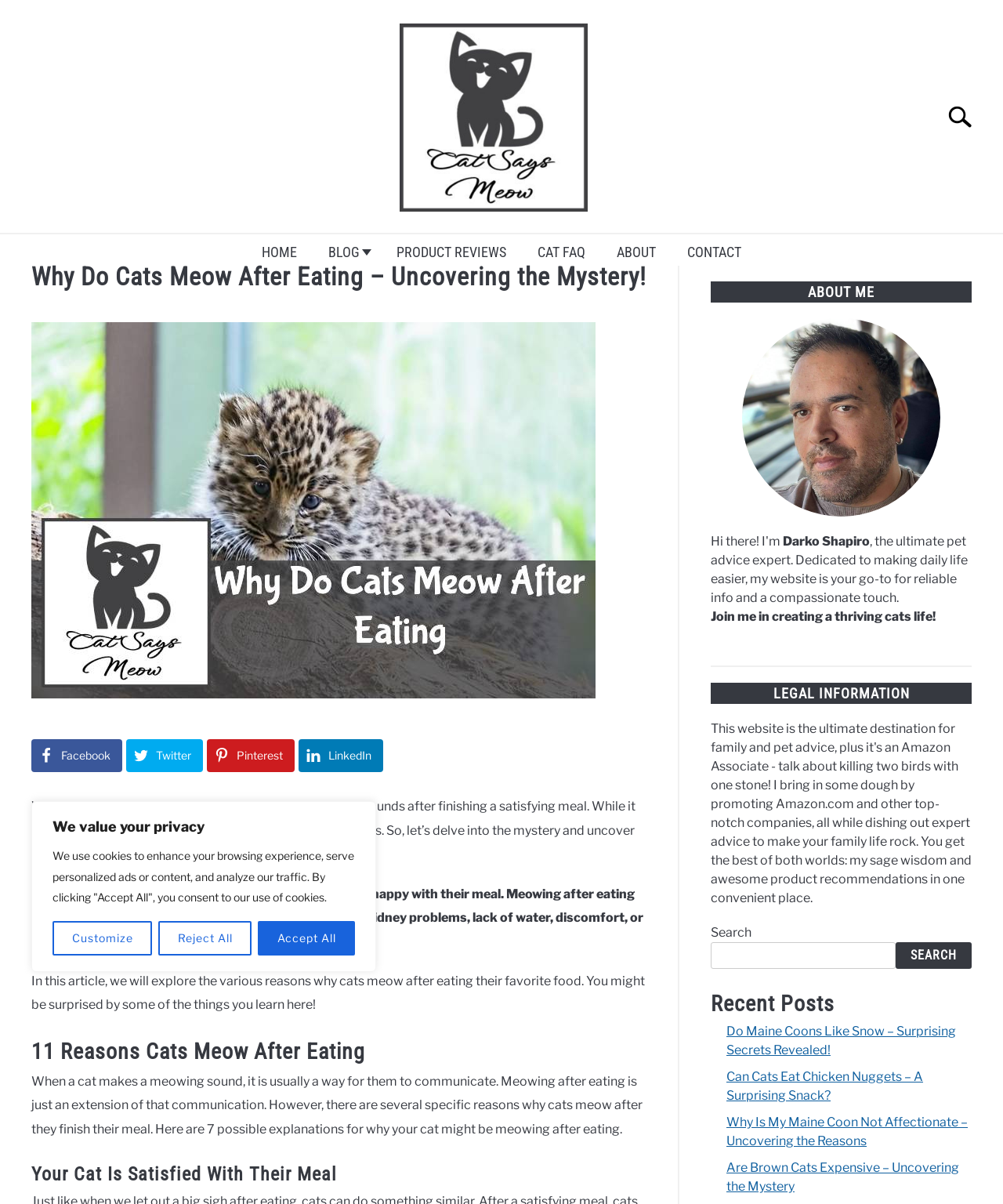Specify the bounding box coordinates of the region I need to click to perform the following instruction: "Search for something". The coordinates must be four float numbers in the range of 0 to 1, i.e., [left, top, right, bottom].

[0.93, 0.074, 1.0, 0.119]